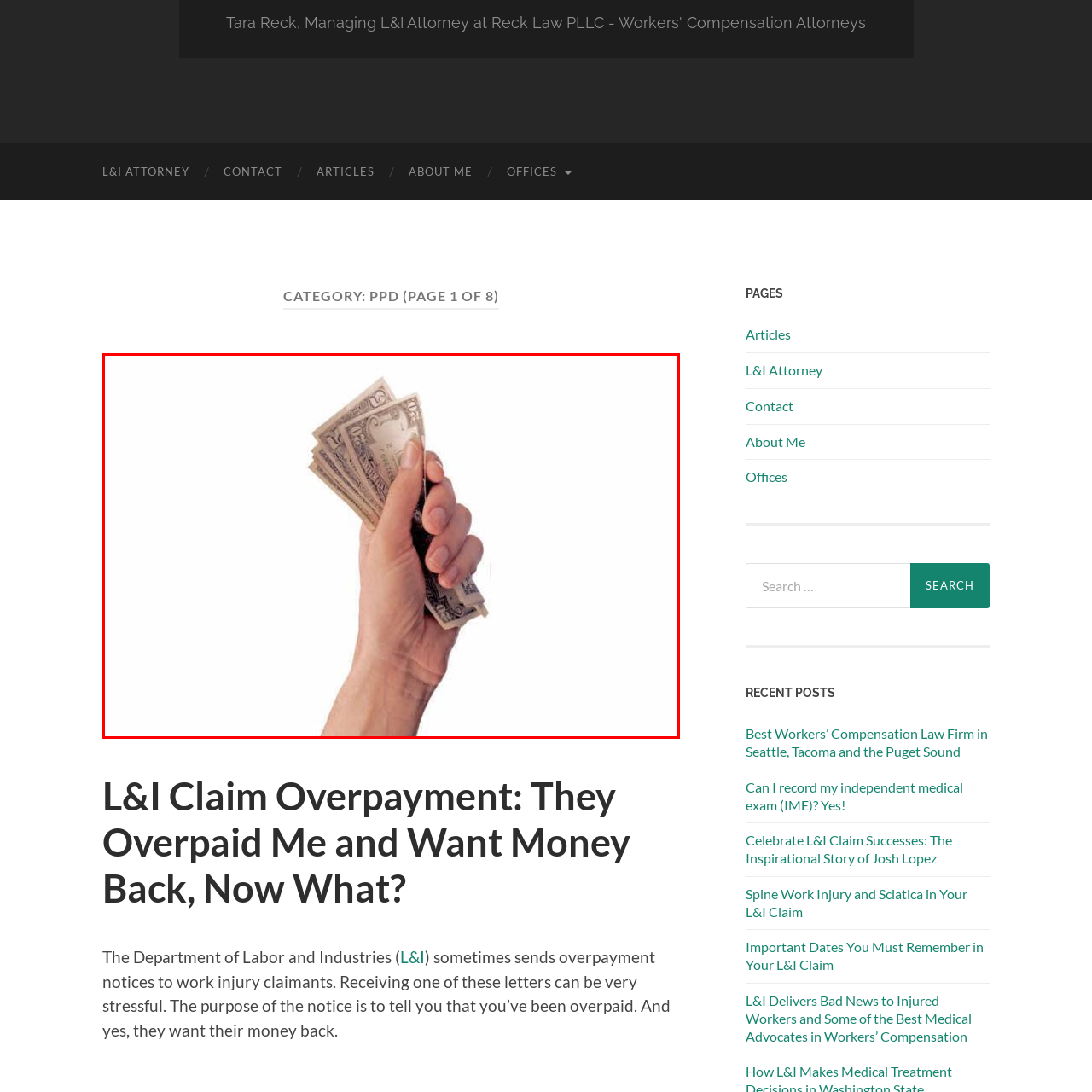What is the context of the image about?
Focus on the image bounded by the red box and reply with a one-word or phrase answer.

Financial transactions or overpayments